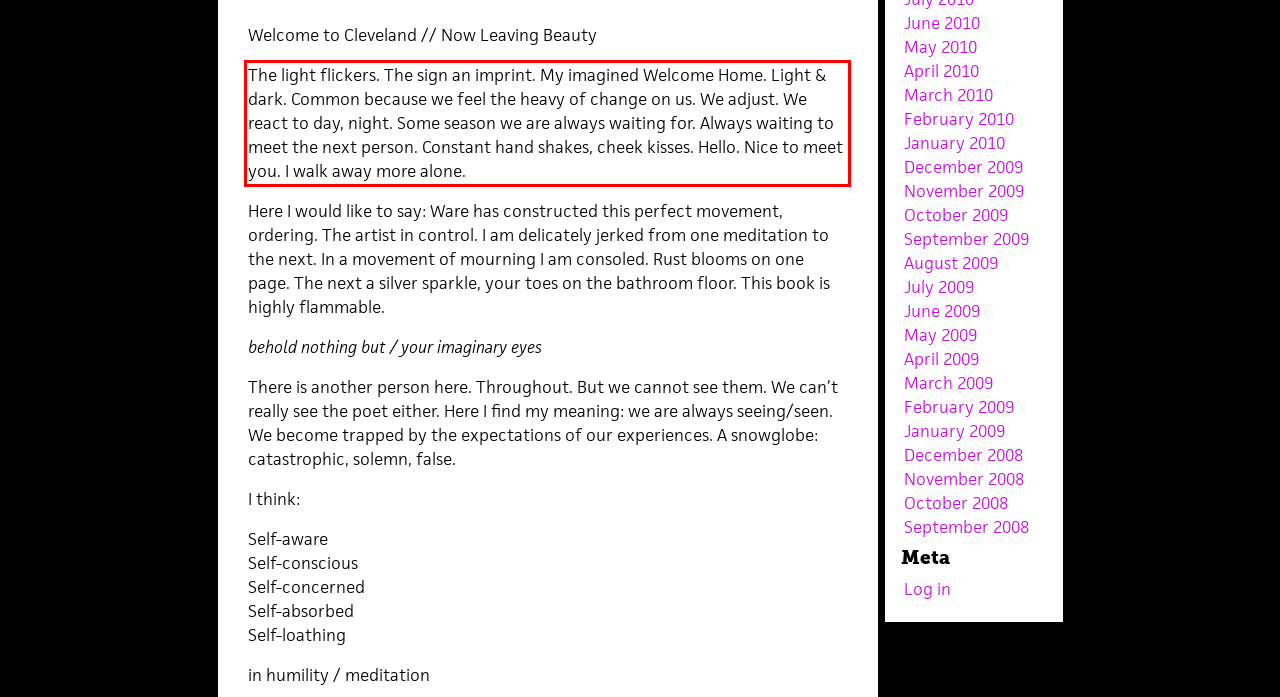Using the provided screenshot of a webpage, recognize the text inside the red rectangle bounding box by performing OCR.

The light flickers. The sign an imprint. My imagined Welcome Home. Light & dark. Common because we feel the heavy of change on us. We adjust. We react to day, night. Some season we are always waiting for. Always waiting to meet the next person. Constant hand shakes, cheek kisses. Hello. Nice to meet you. I walk away more alone.